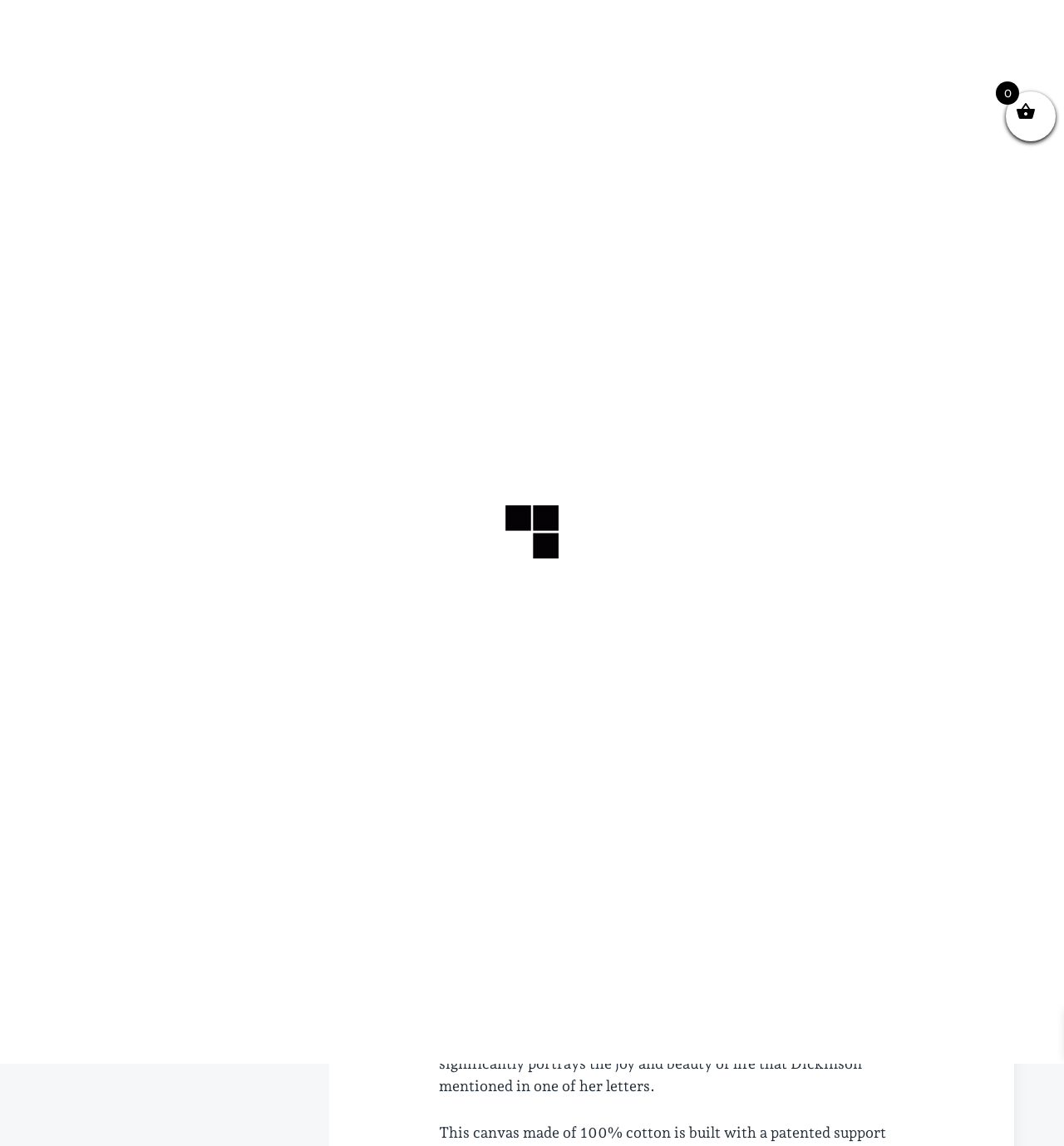Specify the bounding box coordinates of the region I need to click to perform the following instruction: "Click the 'Facebook' link". The coordinates must be four float numbers in the range of 0 to 1, i.e., [left, top, right, bottom].

[0.97, 0.377, 1.0, 0.406]